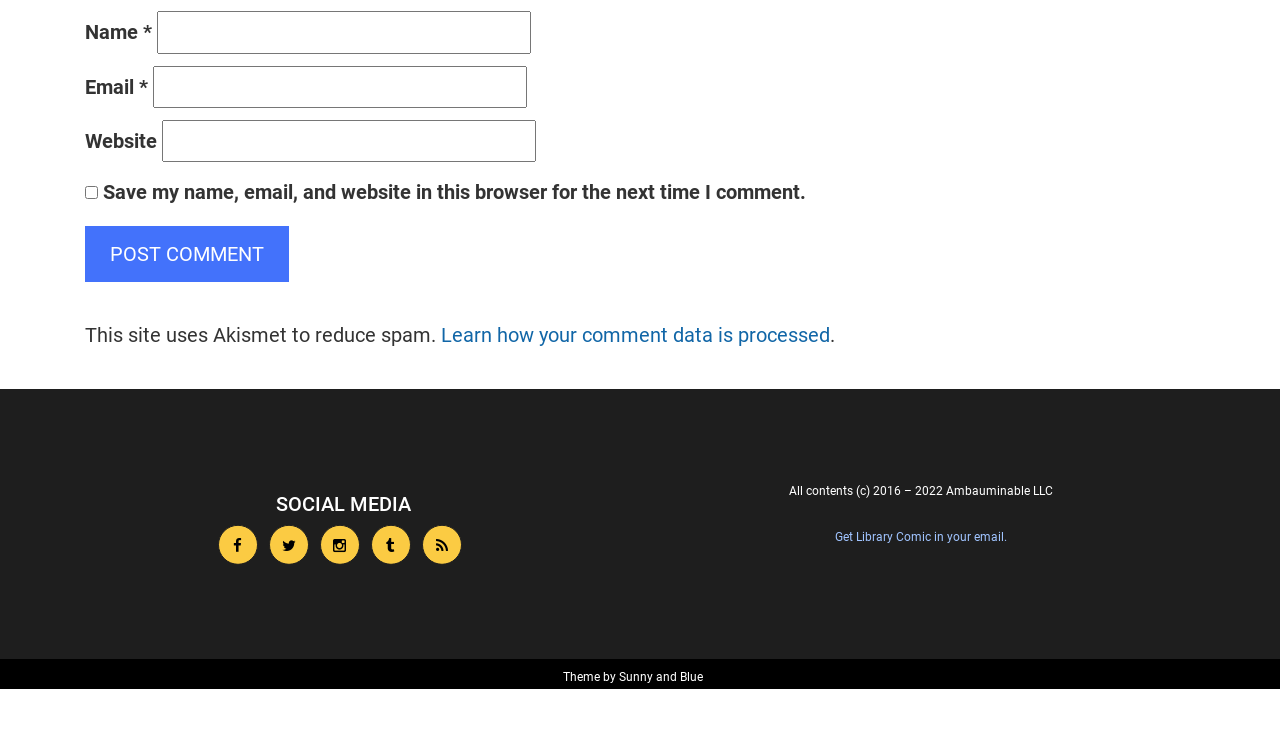Provide a short, one-word or phrase answer to the question below:
What is the theme of the website?

Theme by Sunny and Blue